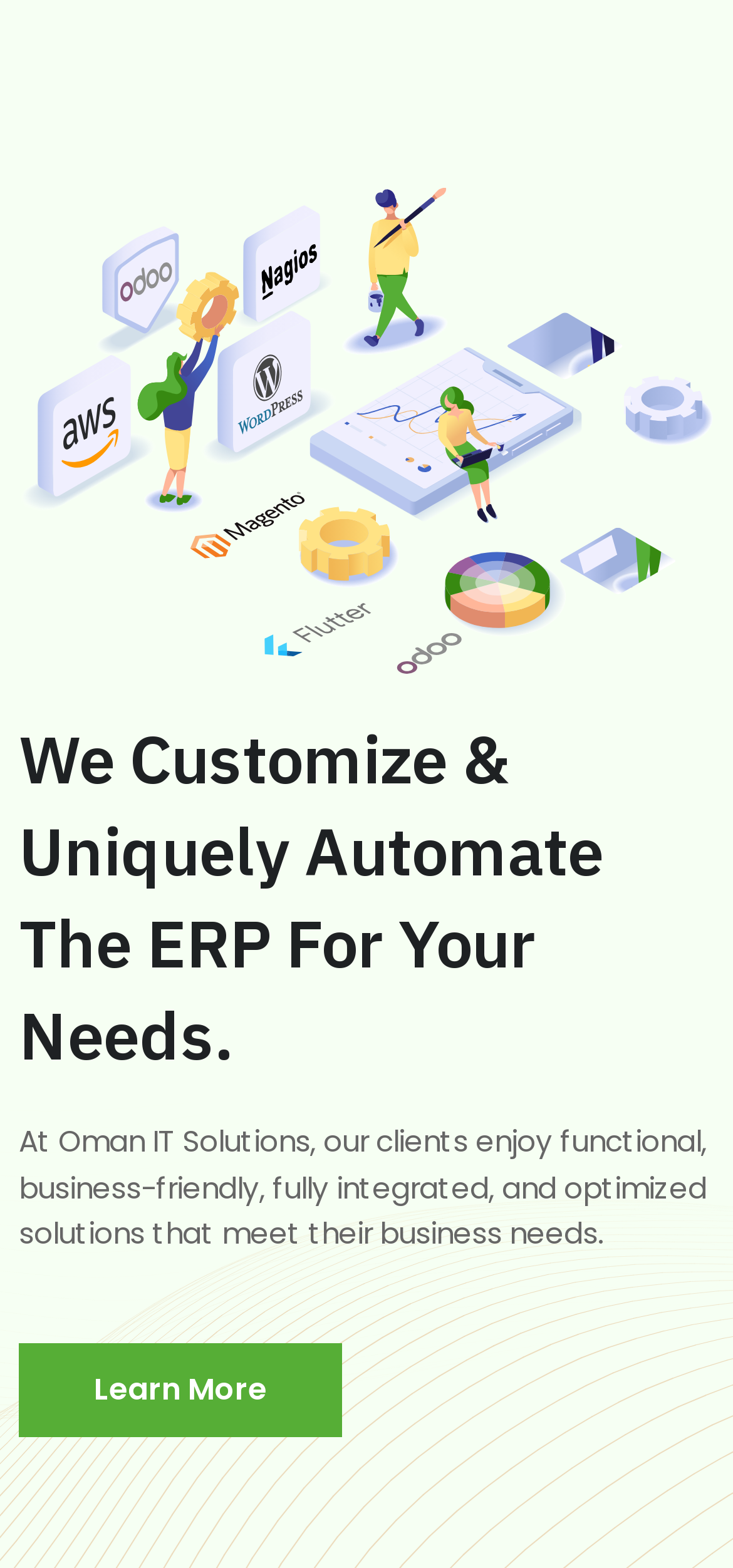Construct a comprehensive description capturing every detail on the webpage.

The webpage is about Oman IT Solutions, a company that provides IT solutions and services. At the top left of the page, there is a link and an image with the company's name, "Oman IT Solution". To the right of this, there is a main menu button with an icon. 

Below the company's name, there is a large image that spans the width of the page, with the company's slogan "Oman IT Solutions - Transforming Visions into Reality". 

Underneath the image, there is a heading that reads "We Customize & Uniquely Automate The ERP For Your Needs." This is followed by a paragraph of text that summarizes the company's services, stating that they provide functional, business-friendly, fully integrated, and optimized solutions that meet their clients' business needs.

At the bottom of this section, there is a "Learn More" link.